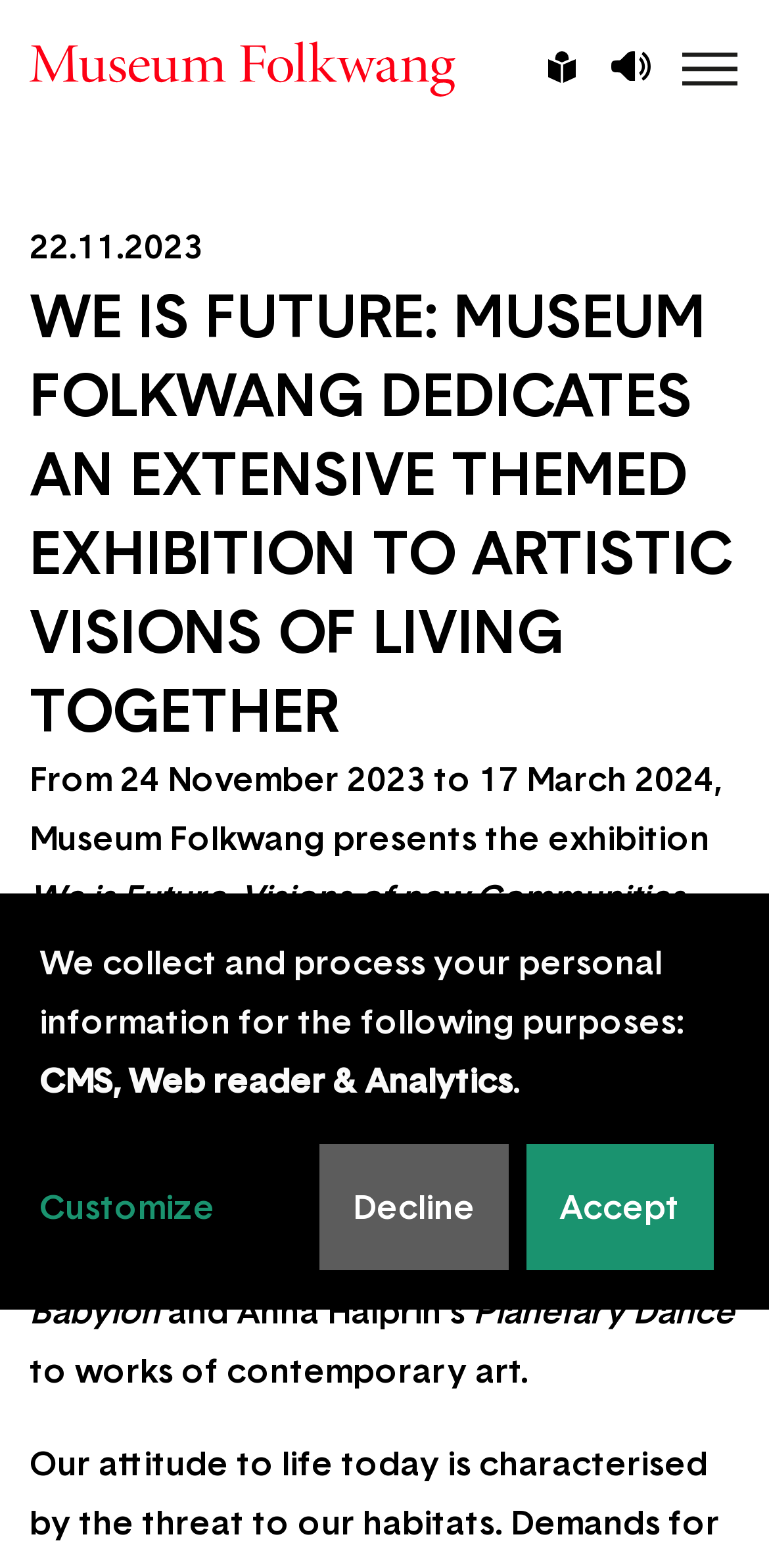How many artistic visions are mentioned?
Can you provide a detailed and comprehensive answer to the question?

The artistic visions mentioned are 'Alpine Architecture', 'New Babylon', 'Planetary Dance', and 'Visions of new Communities'. These can be found in the paragraph below the main heading.